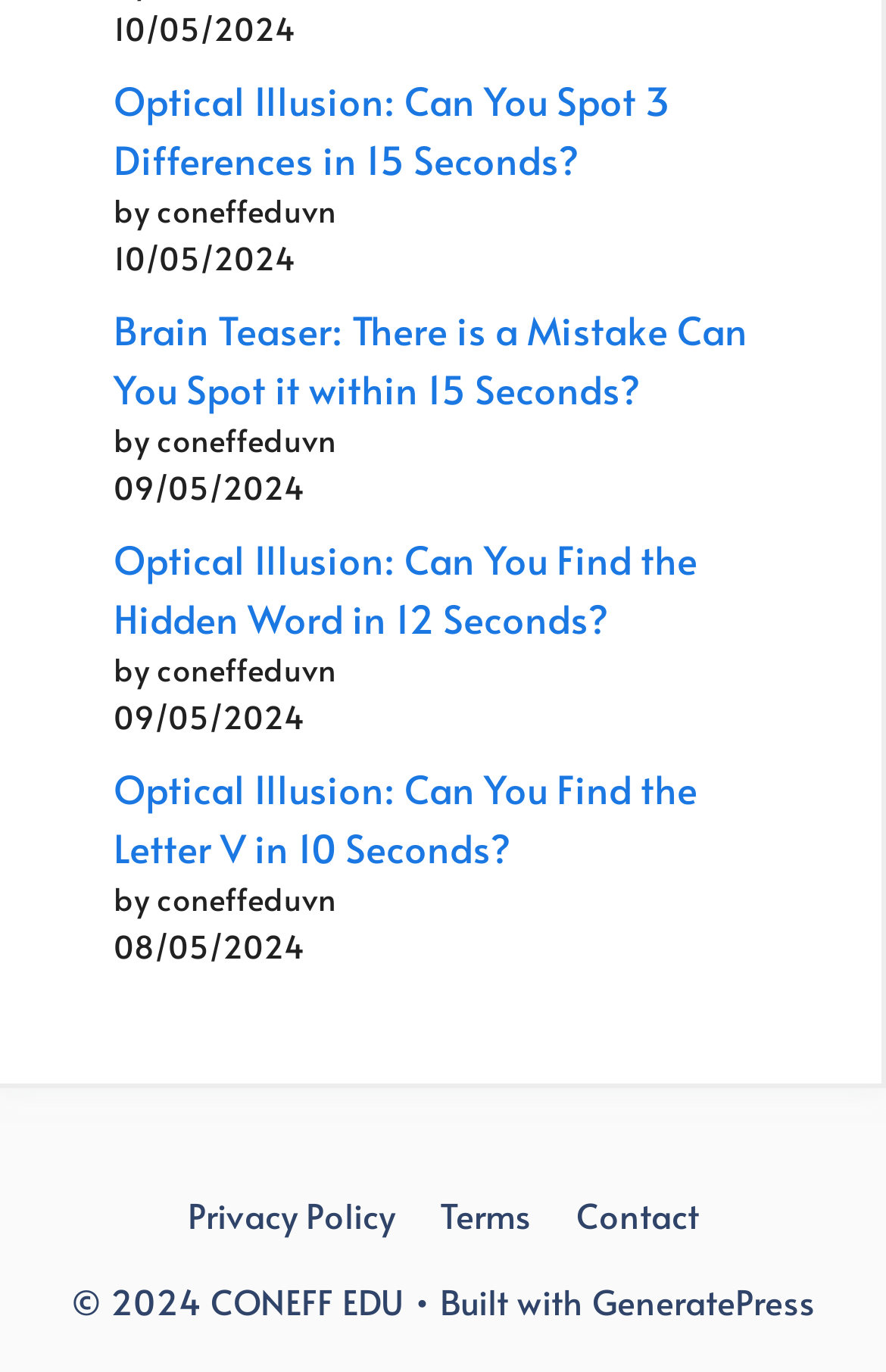Please mark the clickable region by giving the bounding box coordinates needed to complete this instruction: "View Optical Illusion: Can You Spot 3 Differences in 15 Seconds?".

[0.128, 0.053, 0.756, 0.135]